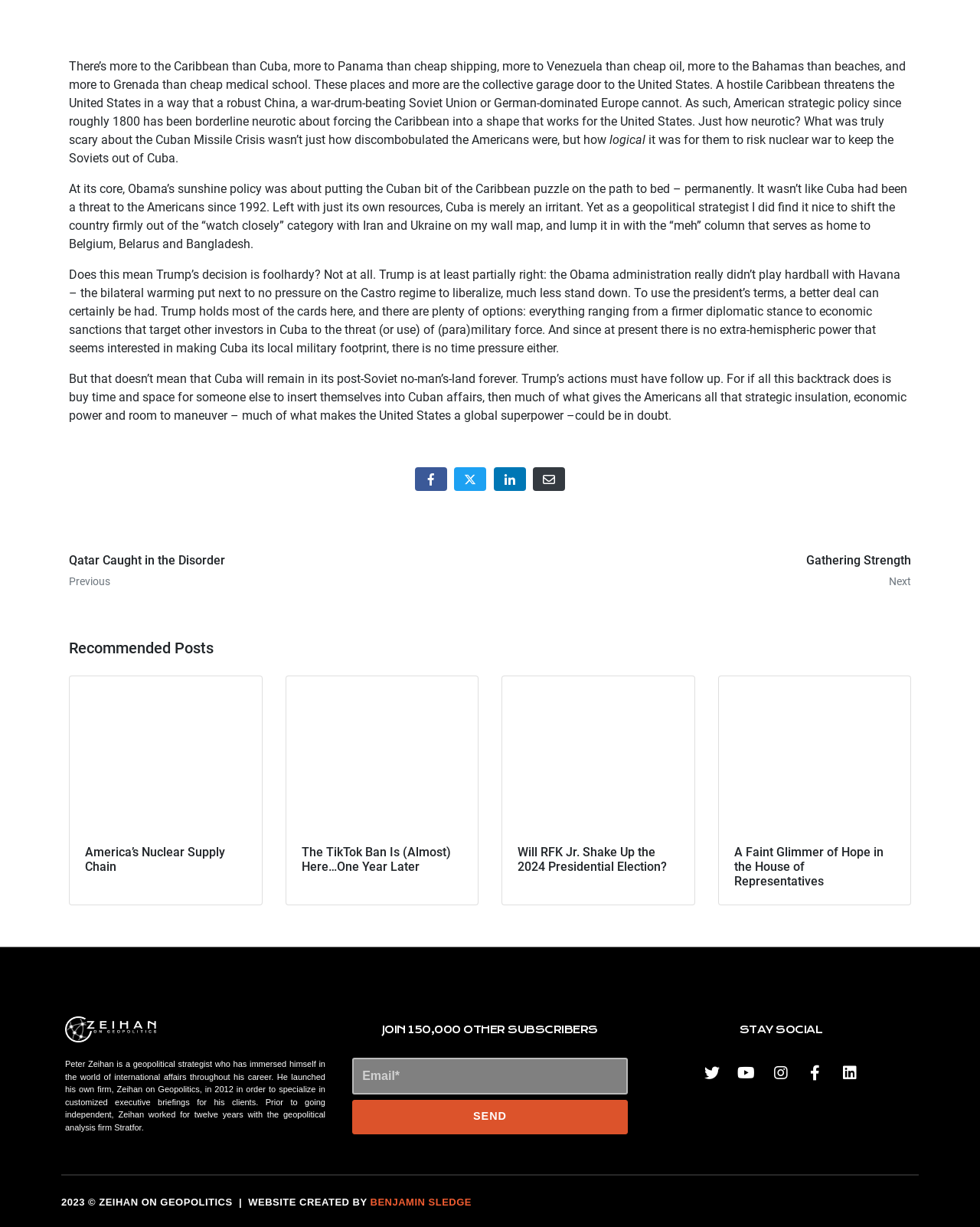Please determine the bounding box coordinates for the element that should be clicked to follow these instructions: "Read previous article".

[0.059, 0.451, 0.5, 0.481]